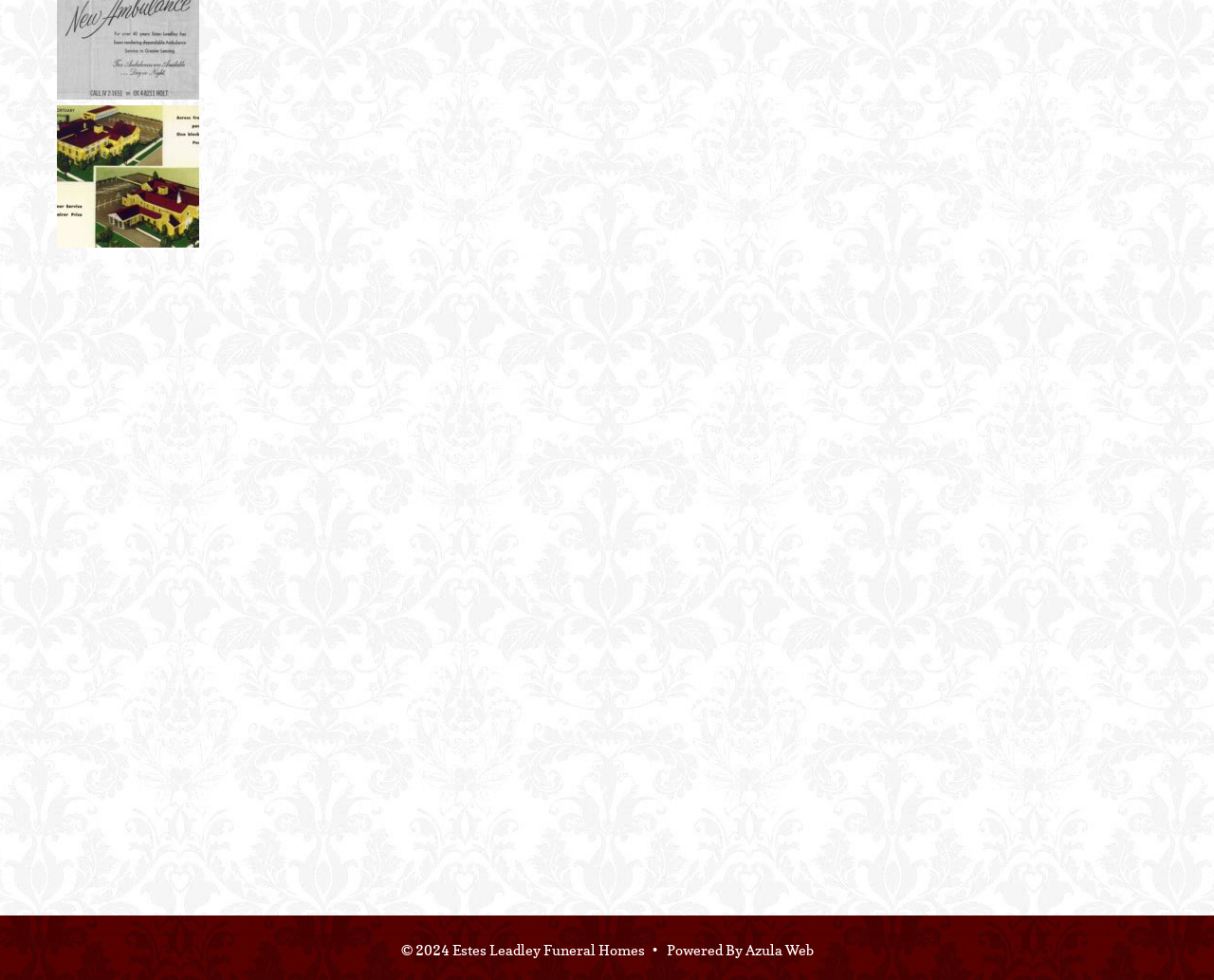What is the ratio of the width of the first image to the width of the webpage?
Please provide a comprehensive and detailed answer to the question.

I calculated the ratio by dividing the width of the first image (0.164 - 0.047) by the width of the webpage (0.953 - 0.047), which gives approximately 0.117.